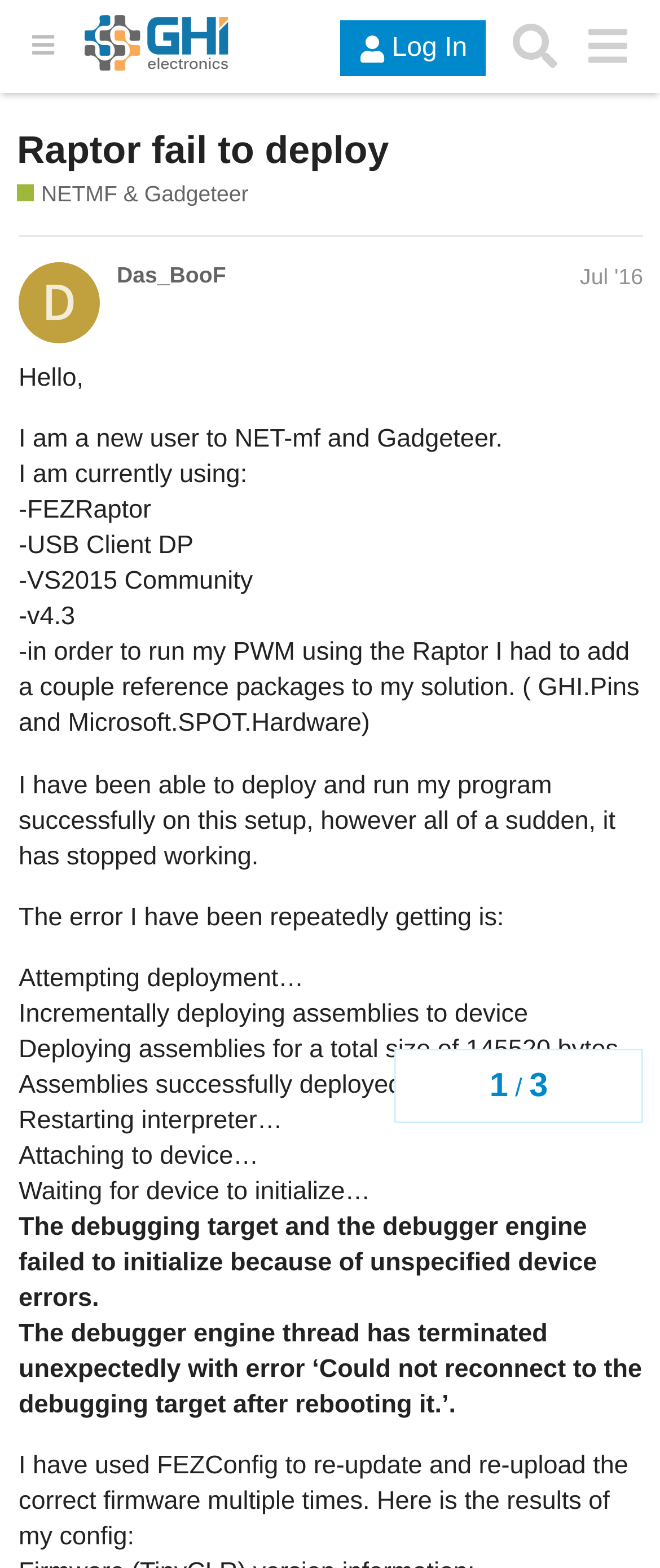Please answer the following question as detailed as possible based on the image: 
What is the name of the forum?

I determined the answer by looking at the header section of the webpage, where I found a link with the text 'GHI Electronics' Forums', which is likely the name of the forum.